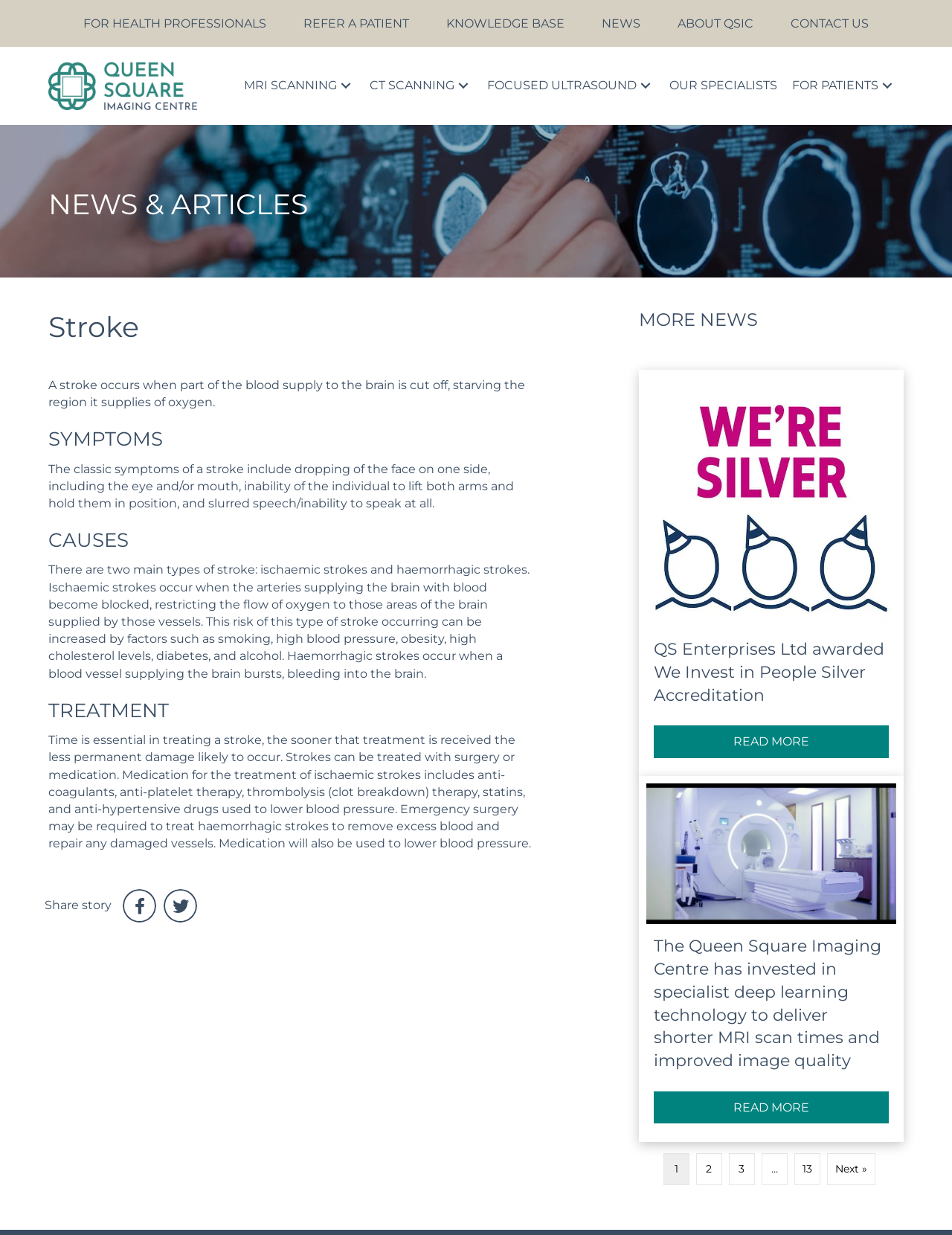Identify and provide the bounding box for the element described by: "apple pipe".

None